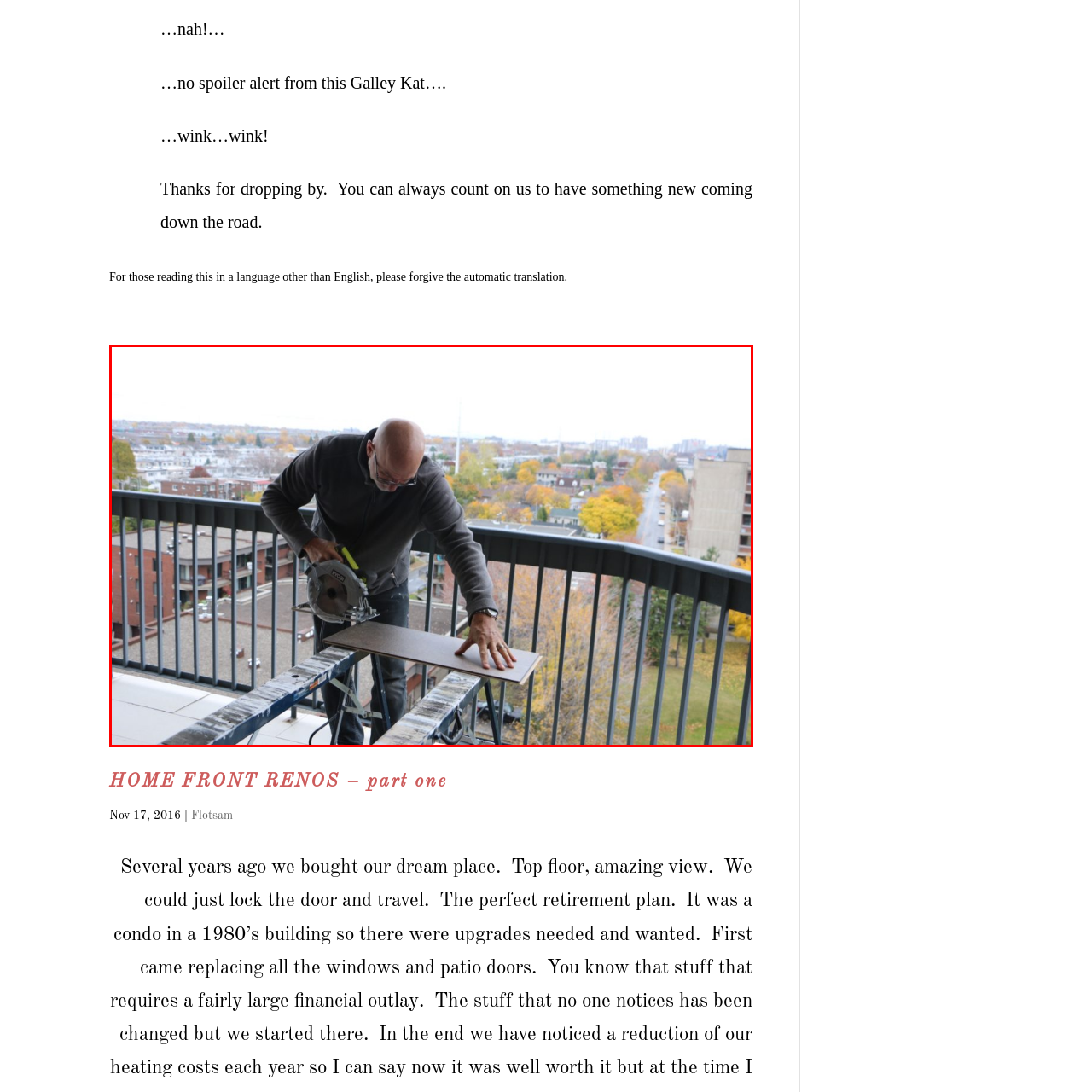What is the dominant color of the sky in the background?
Study the area inside the red bounding box in the image and answer the question in detail.

The surrounding view reveals a mix of residential buildings and trees, their foliage transitioning to warm fall hues of yellow and orange, offering a vibrant contrast to the grey sky, which is the dominant color in the background.